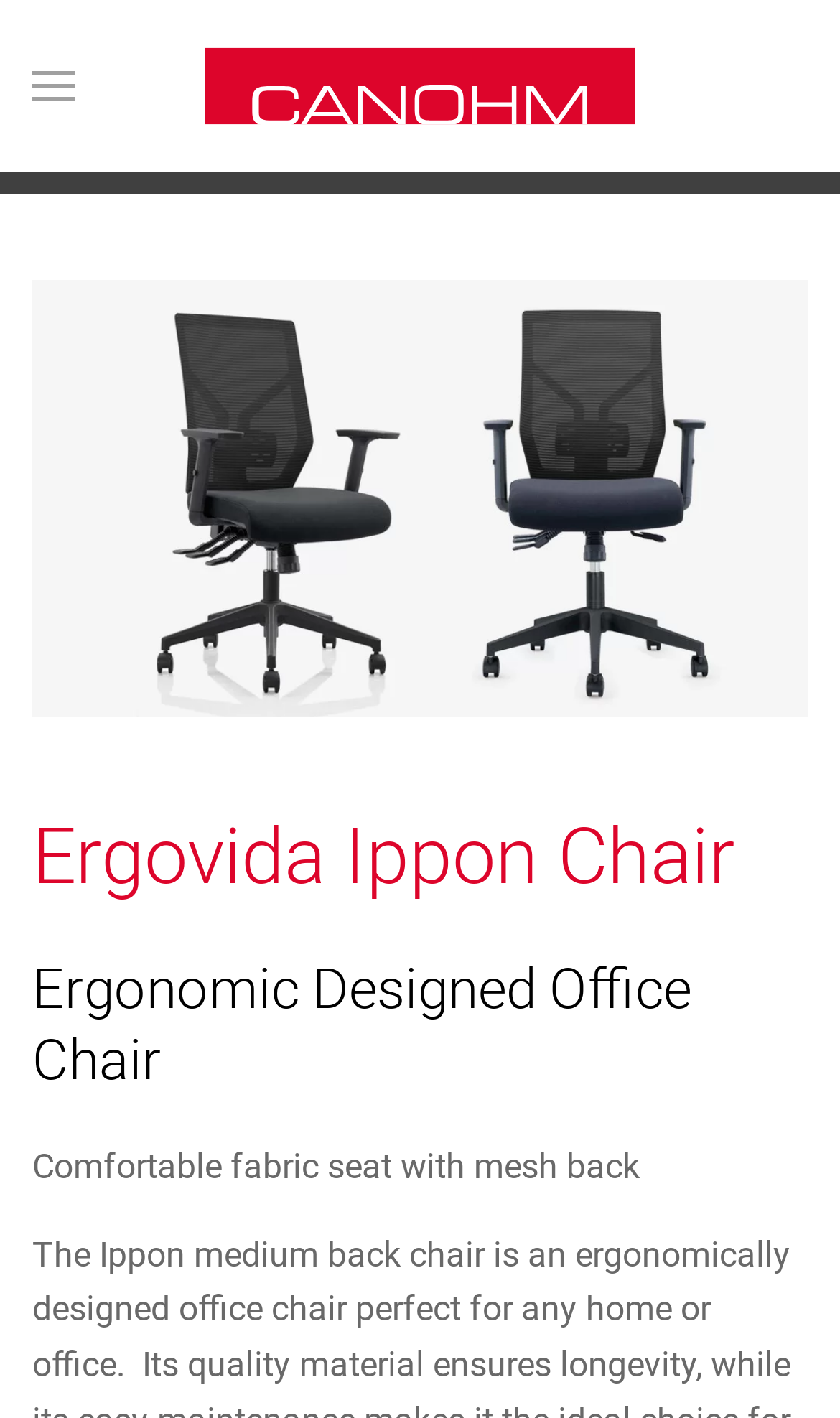Given the description "aria-label="Back to home"", determine the bounding box of the corresponding UI element.

[0.244, 0.0, 0.756, 0.122]